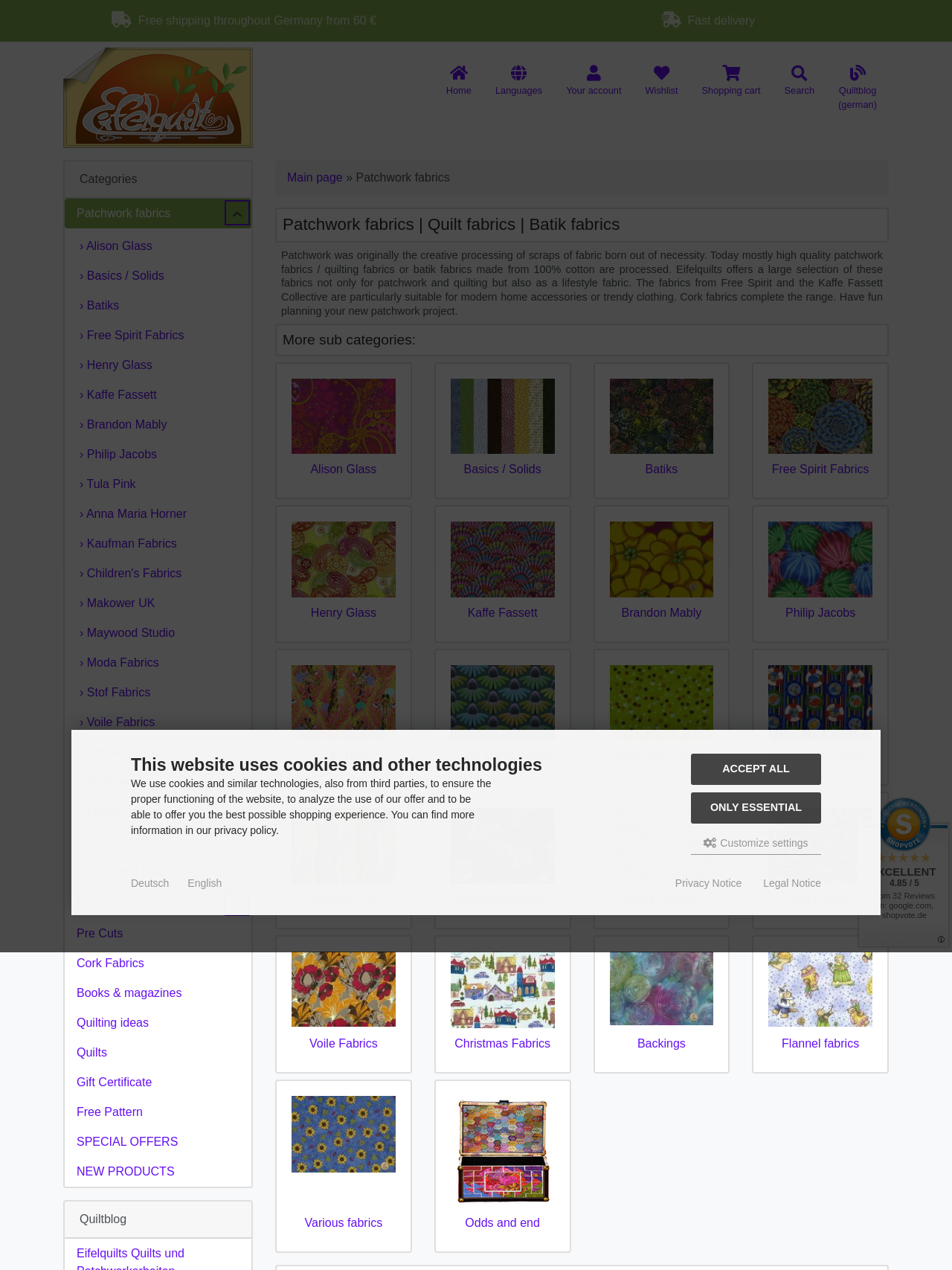Give a detailed account of the webpage's layout and content.

This webpage is about Eifelquilts, a online store that sells high-quality cotton fabrics for patchwork and quilting. At the top of the page, there is a logo and a navigation menu with links to various sections of the website, including Home, Languages, Your account, Wishlist, Shopping cart, and Search. Below the navigation menu, there are two promotional messages: "Free shipping throughout Germany from 60 €" and "Fast delivery".

On the left side of the page, there is a categories section with links to different types of fabrics, such as Patchwork fabrics, Notions, Pre Cuts, Cork Fabrics, Books & magazines, Quilting ideas, Quilts, Gift Certificate, Free Pattern, SPECIAL OFFERS, and NEW PRODUCTS.

In the main content area, there is a heading that reads "Patchwork fabrics | Quilt fabrics | Batik fabrics" followed by a paragraph of text that explains the history and modern uses of patchwork fabrics. Below the text, there are links to subcategories of patchwork fabrics, including Alison Glass, Basics / Solids, Batiks, Free Spirit Fabrics, Henry Glass, Kaffe Fassett, Brandon Mably, Philip Jacobs, Tula Pink, and others. Each subcategory has an image and a heading that describes the type of fabric.

At the bottom of the page, there is a link to the Quiltblog, which appears to be a blog related to quilting and patchwork.